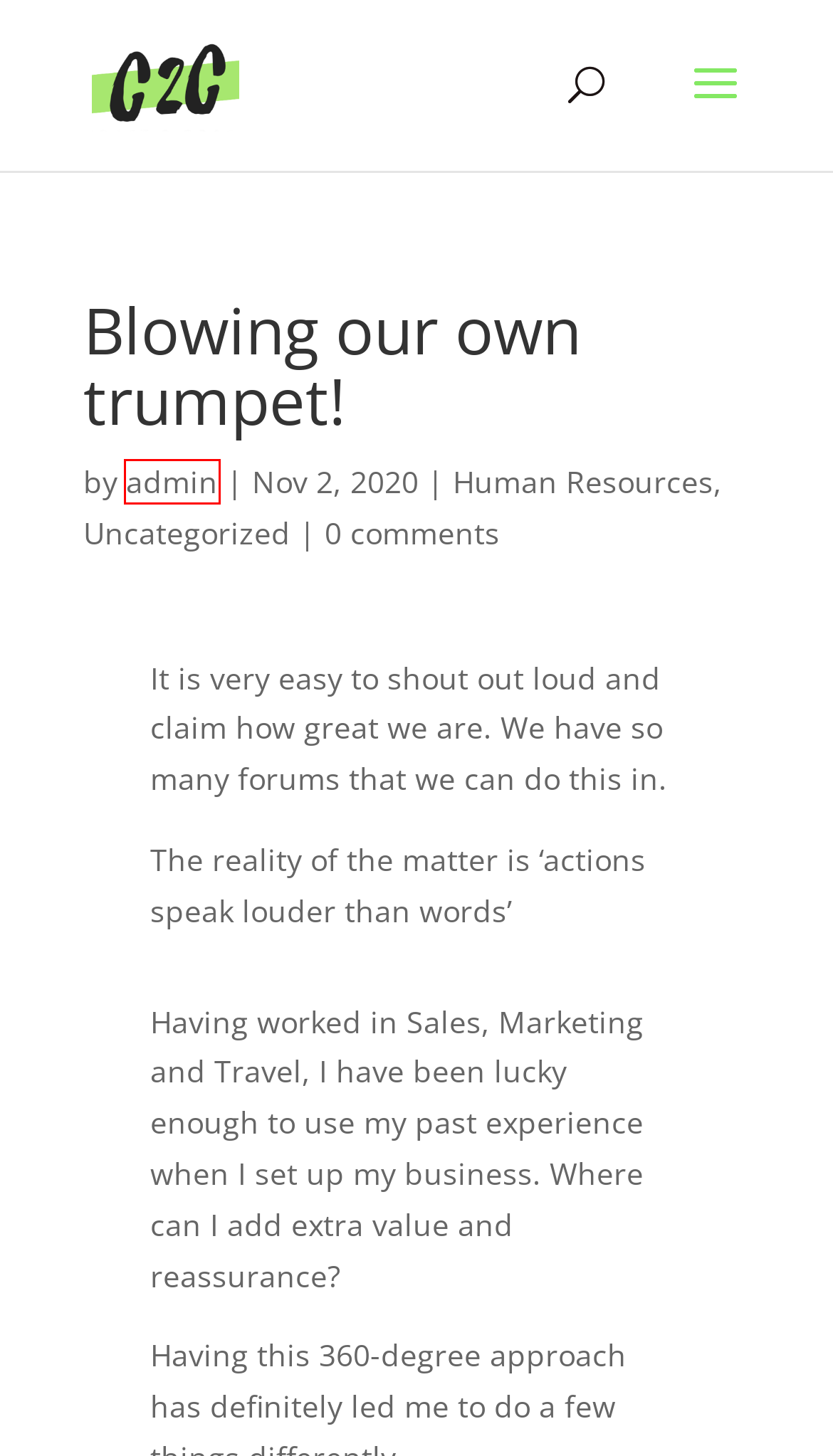You are given a webpage screenshot where a red bounding box highlights an element. Determine the most fitting webpage description for the new page that loads after clicking the element within the red bounding box. Here are the candidates:
A. Blog | Coast 2 Coast Recruitment
B. Human Resources | Coast 2 Coast Recruitment
C. Contact | Coast 2 Coast Recruitment
D. Values are so important when choosing a supplier. | Coast 2 Coast Recruitment
E. Coast 2 Coast Recruitment | Job Seeker & Employer Services
F. Privacy Policy | Coast 2 Coast Recruitment
G. Uncategorized | Coast 2 Coast Recruitment
H. admin | Coast 2 Coast Recruitment

H